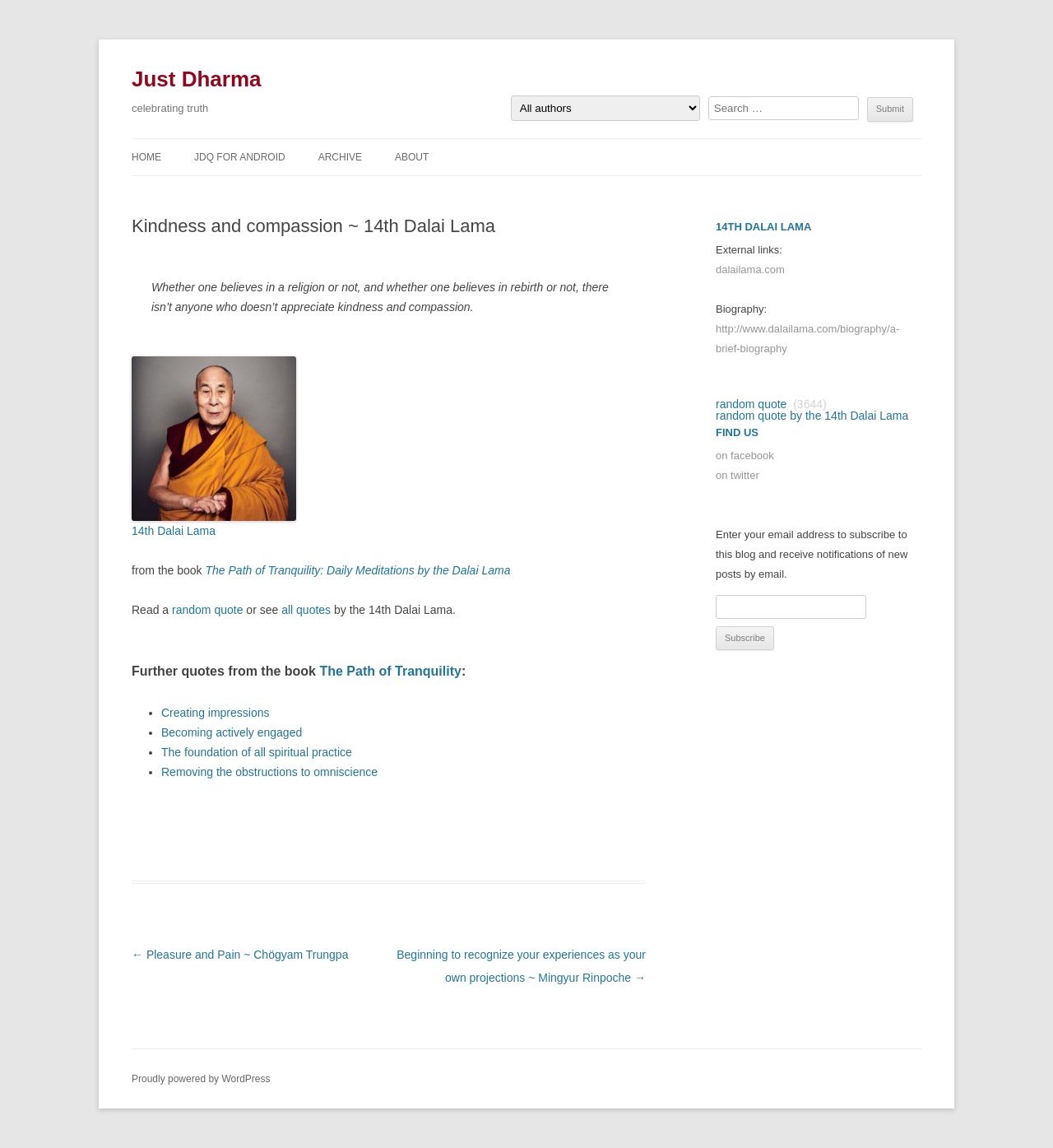Generate a thorough explanation of the webpage's elements.

This webpage is dedicated to sharing quotes and wisdom from the 14th Dalai Lama. At the top, there is a heading that reads "Just Dharma" and a search bar with a submit button. Below that, there are several links to navigate to different sections of the website, including "HOME", "JDQ FOR ANDROID", "ARCHIVE", "TIMELINE", "AUTHOR", and "ABOUT".

The main content of the page is an article with a heading that reads "Kindness and compassion ~ 14th Dalai Lama". The article starts with a blockquote that contains a quote from the Dalai Lama, which is "Whether one believes in a religion or not, and whether one believes in rebirth or not, there isn’t anyone who doesn’t appreciate kindness and compassion." Below the quote, there is an image and a link to the book "The Path of Tranquility: Daily Meditations by the Dalai Lama".

The article then provides several links to read random quotes or see all quotes by the 14th Dalai Lama. Further down, there are more quotes from the book "The Path of Tranquility", including links to read more about "Creating impressions", "Becoming actively engaged", "The foundation of all spiritual practice", and "Removing the obstructions to omniscience".

At the bottom of the article, there are links to navigate to previous and next posts, titled "Pleasure and Pain ~ Chögyam Trungpa" and "Beginning to recognize your experiences as your own projections ~ Mingyur Rinpoche", respectively.

On the right-hand side of the page, there is a complementary section that provides information about the 14th Dalai Lama, including external links to his website and biography. There are also links to find the website on Facebook and Twitter, as well as a subscription form to receive notifications of new posts by email.